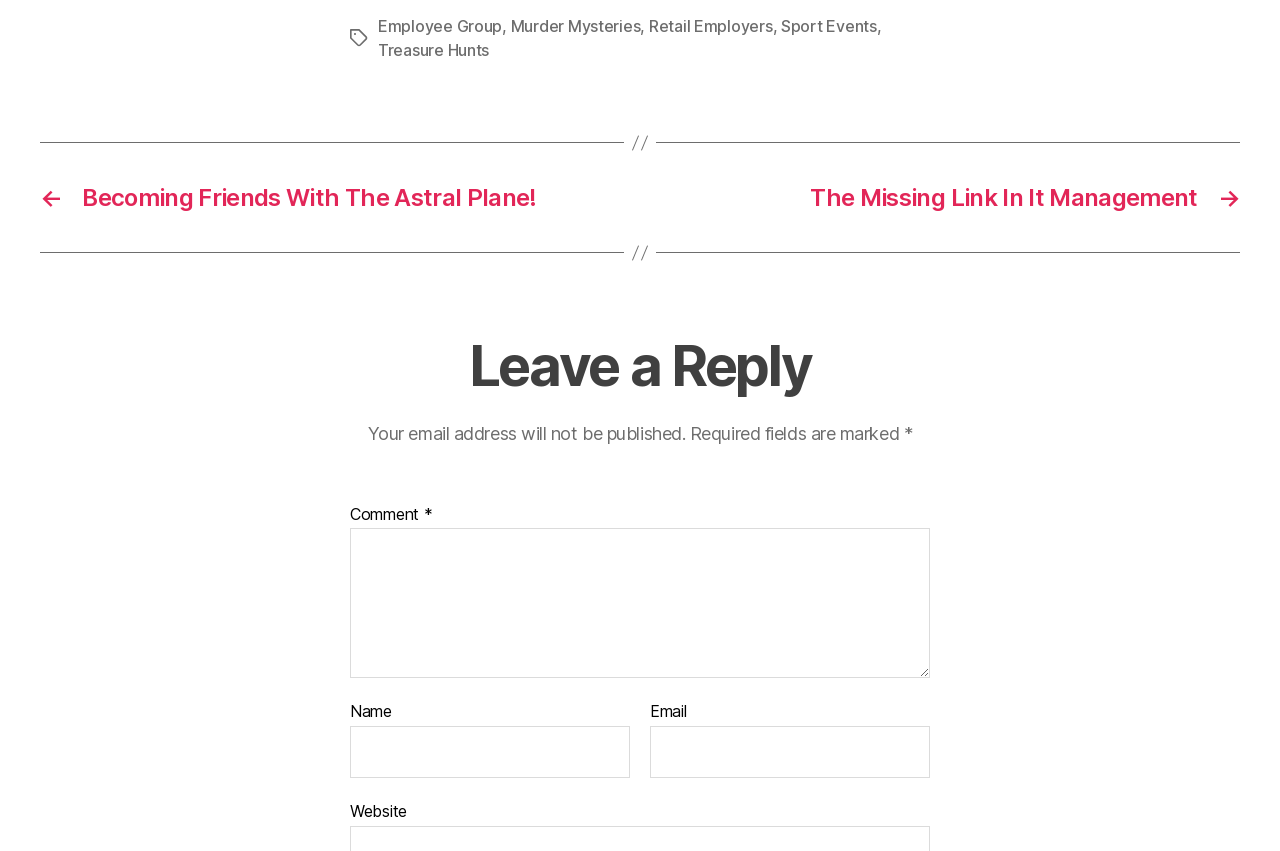Respond to the question below with a single word or phrase: What is the text above the 'Comment' textbox?

Leave a Reply